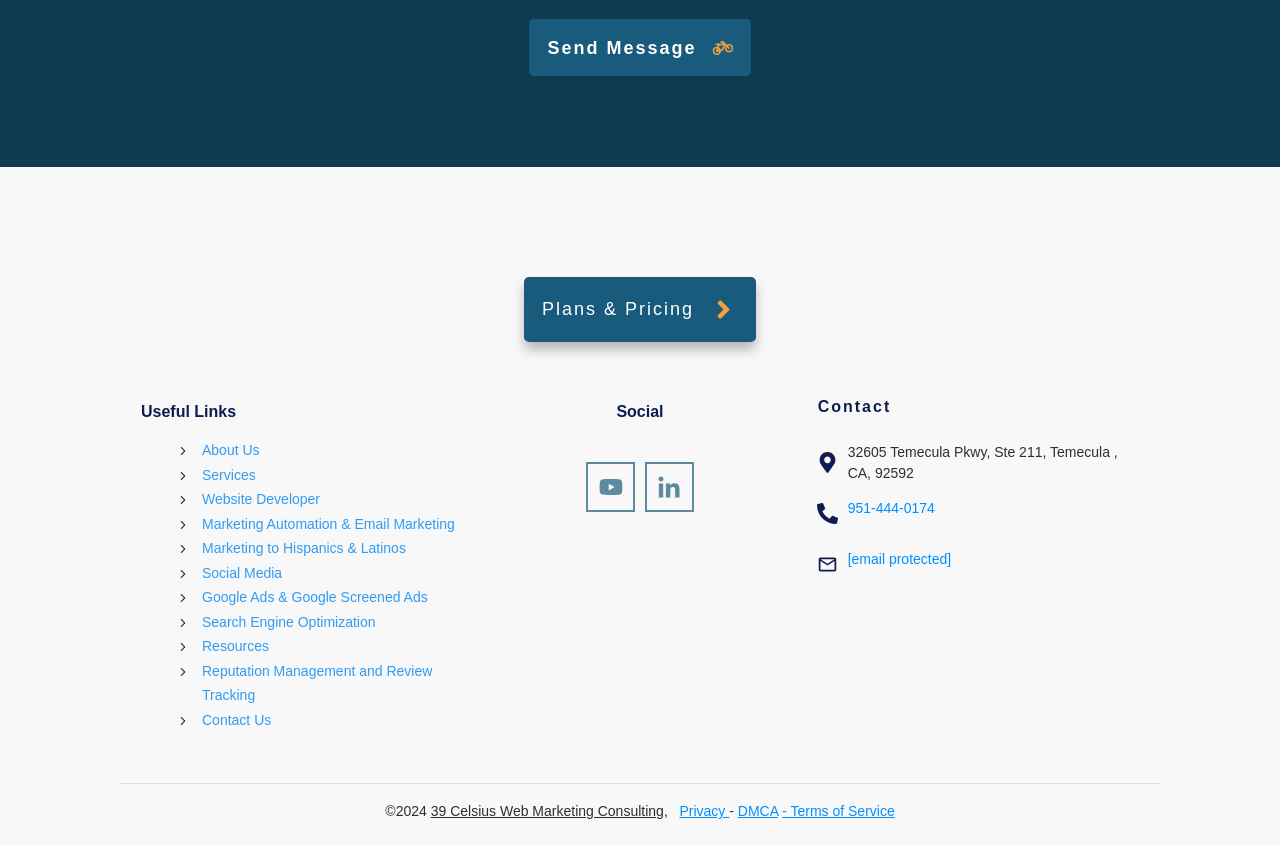Answer the following query concisely with a single word or phrase:
What is the company name on the webpage?

39 Celsius Web Marketing Consulting